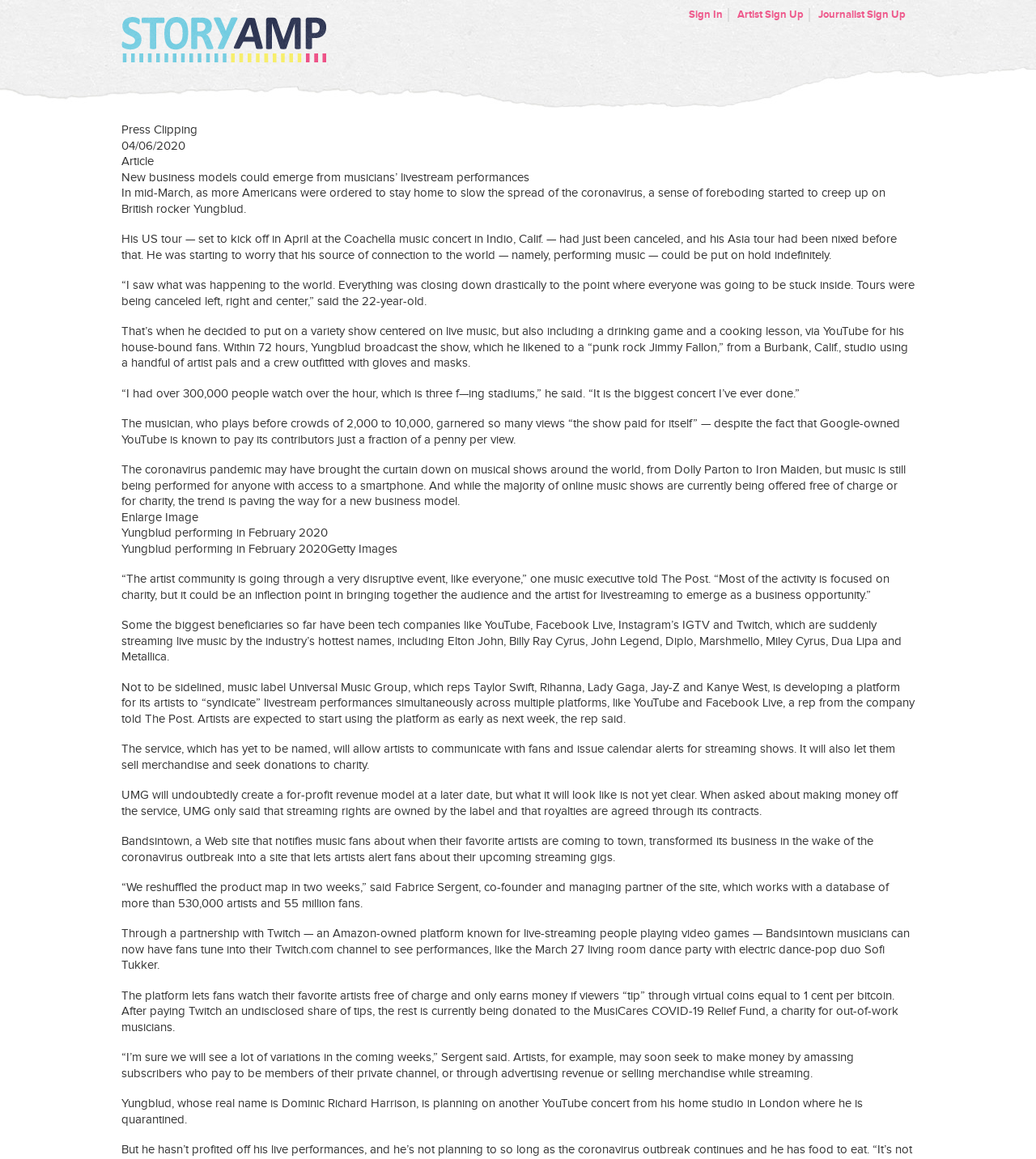Using the description: "Sign In", determine the UI element's bounding box coordinates. Ensure the coordinates are in the format of four float numbers between 0 and 1, i.e., [left, top, right, bottom].

[0.66, 0.007, 0.704, 0.019]